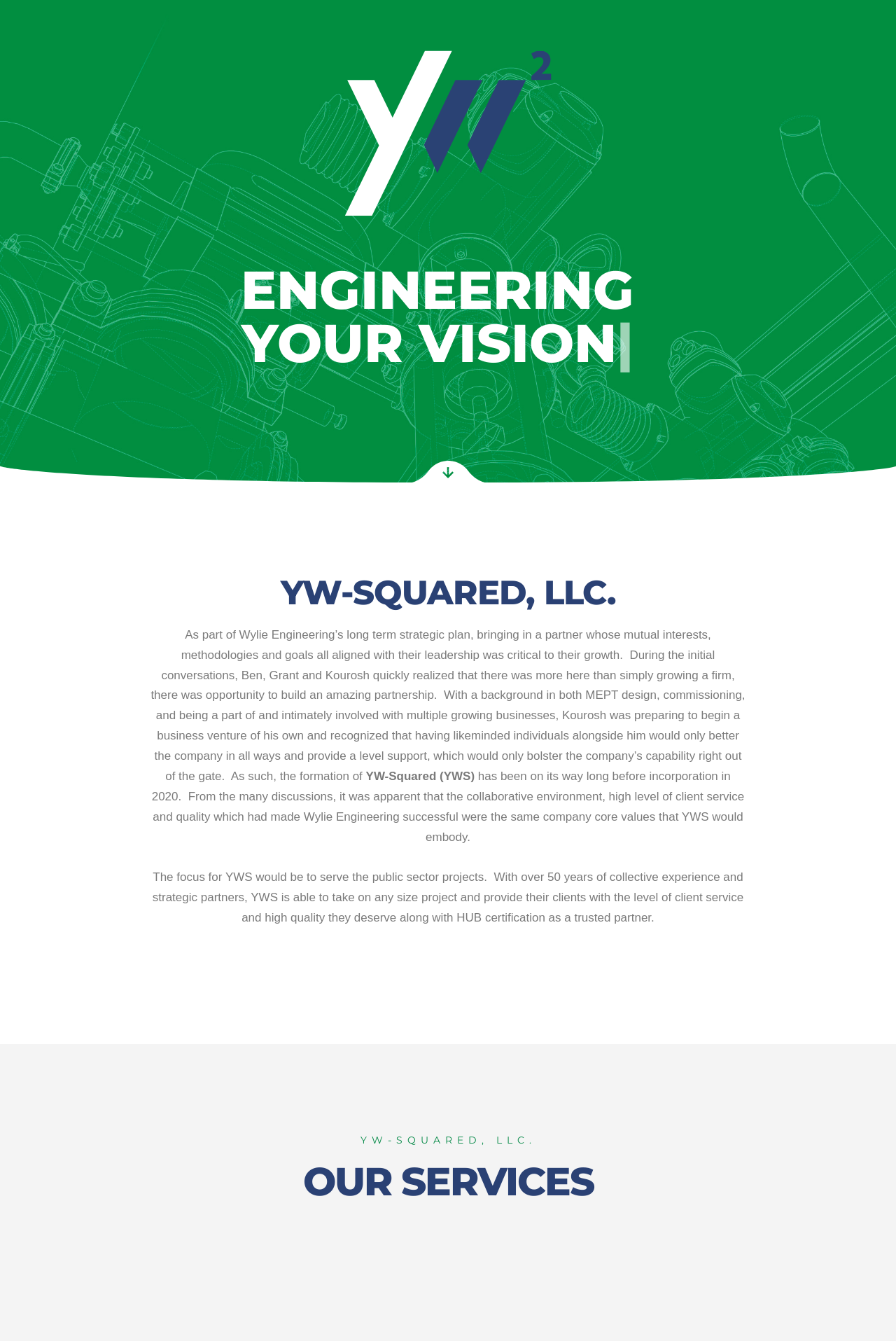What is the name of the company?
Please provide a comprehensive answer to the question based on the webpage screenshot.

The company name is mentioned multiple times on the webpage, including in the headings and text, as 'YW-Squared, LLC.'.